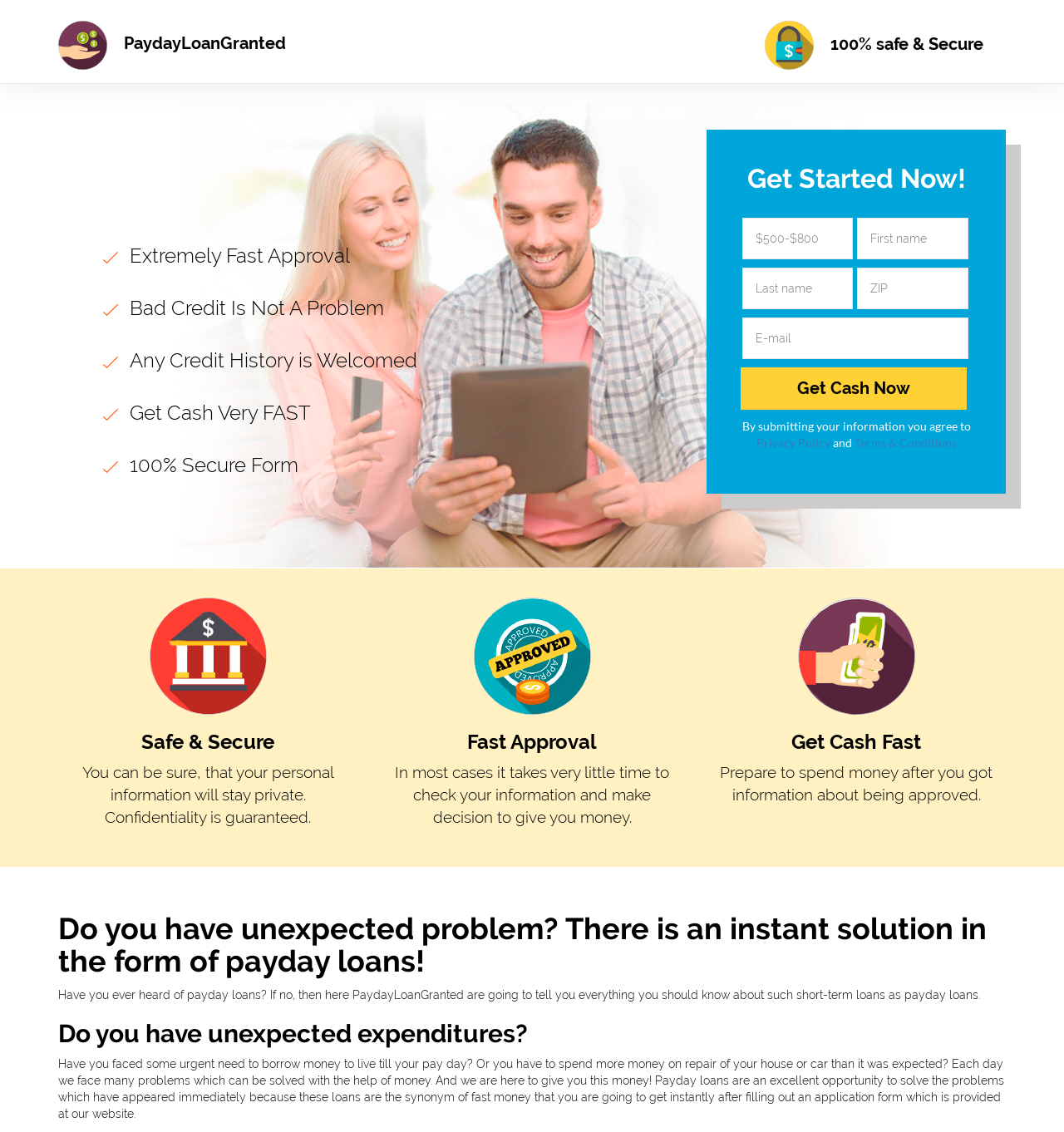Please find the bounding box coordinates for the clickable element needed to perform this instruction: "Click the 'Brand PaydayLoanGranted' link".

[0.055, 0.018, 0.269, 0.055]